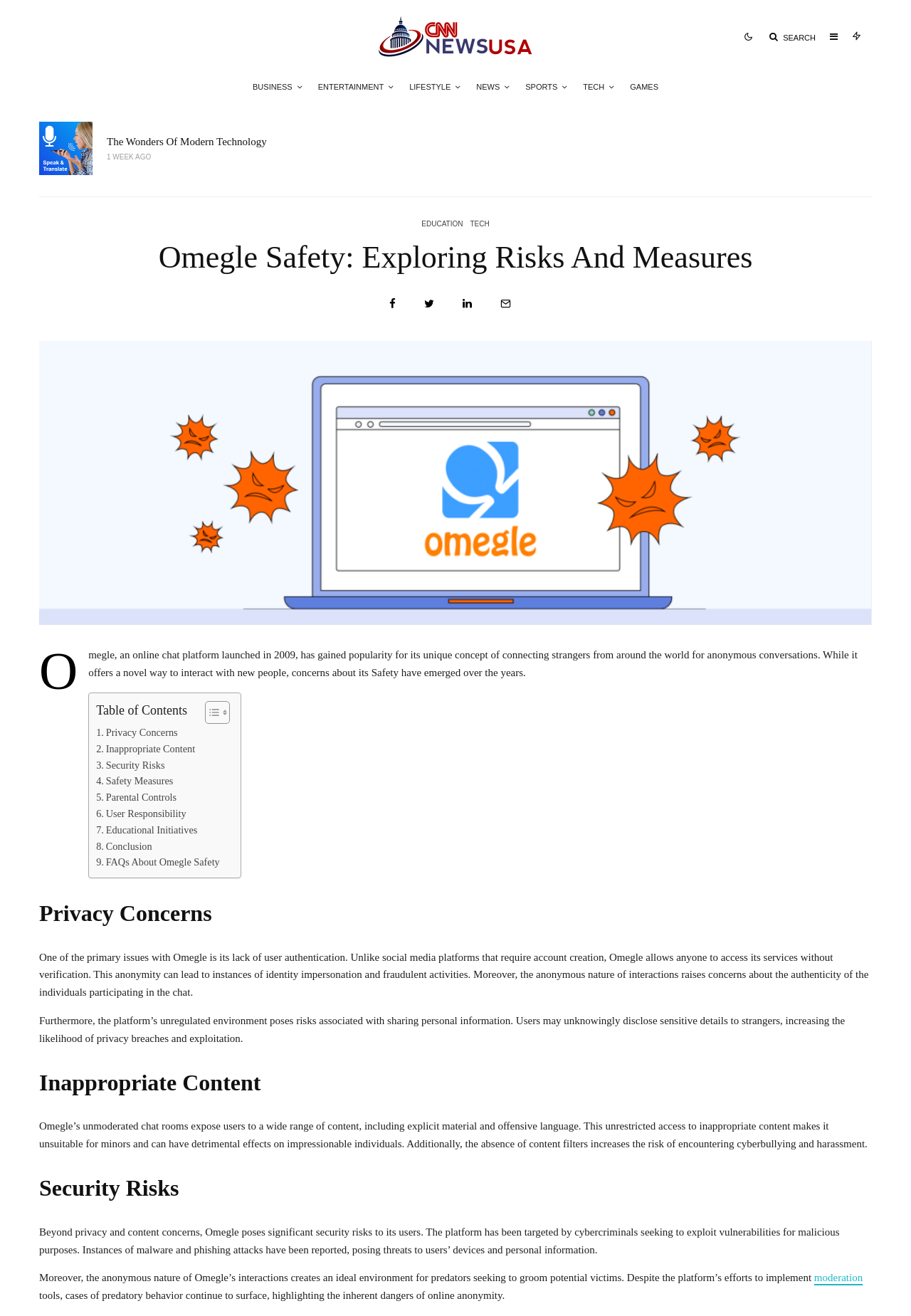Please locate the bounding box coordinates of the element that should be clicked to complete the given instruction: "Toggle the table of contents".

[0.213, 0.532, 0.248, 0.551]